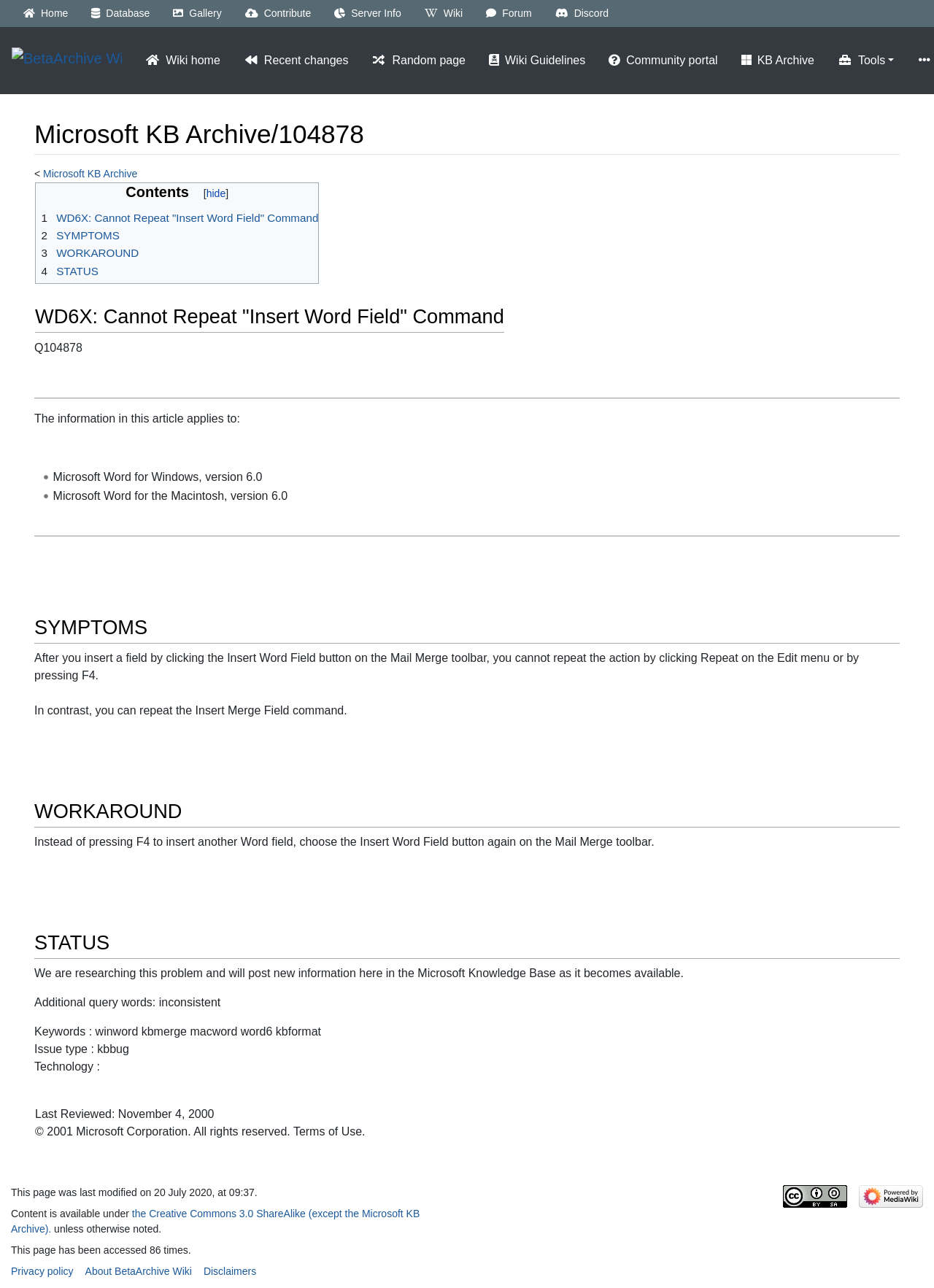Summarize the webpage with intricate details.

This webpage is about a Microsoft Knowledge Base article, specifically KB Archive/104878. At the top, there is a navigation bar with several links, including "Home", "Database", "Gallery", "Contribute", "Server Info", "Wiki", "Forum", and "Discord". Below this, there is a link to "BetaArchive Wiki" with an accompanying image.

The main content of the page is divided into sections. The first section has a heading "Microsoft KB Archive/104878" and contains a link to "Microsoft KB Archive" and a "Jump to" navigation menu. Below this, there is a table of contents with links to different sections of the article, including "Contents", "SYMPTOMS", "WORKAROUND", and "STATUS".

The "Contents" section has a heading "WD6X: Cannot Repeat 'Insert Word Field' Command" and lists several links to subtopics. The "SYMPTOMS" section describes a problem with inserting Word fields in Microsoft Word, while the "WORKAROUND" section provides a solution to this problem. The "STATUS" section mentions that the issue is being researched and will be updated in the Microsoft Knowledge Base.

The page also has several other sections, including a list of keywords and a table with information about the article, such as the last reviewed date and copyright information. At the bottom of the page, there are links to the privacy policy, about page, and disclaimers, as well as a notice about the Creative Commons license and a link to "Powered by MediaWiki".